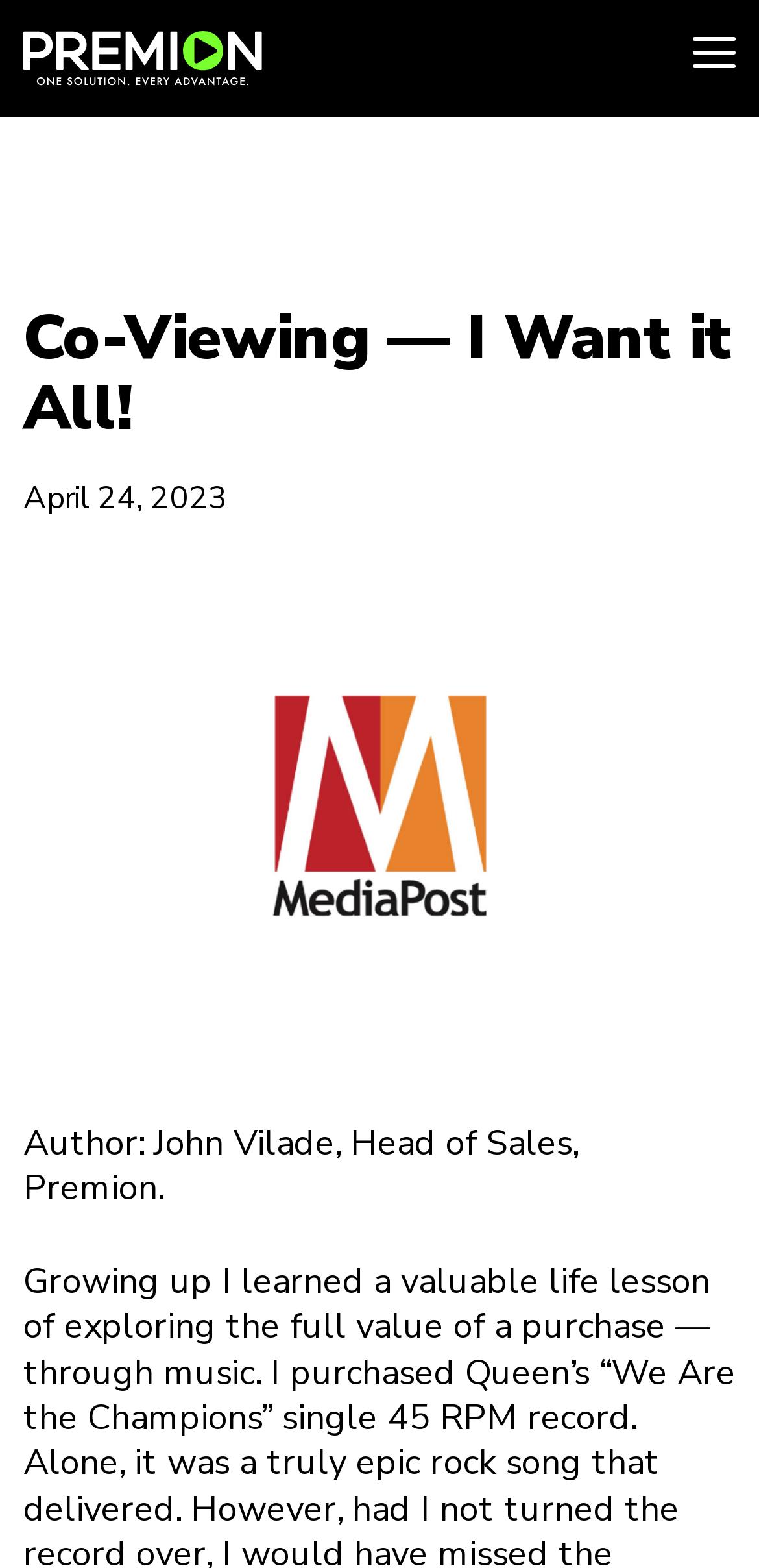Identify and extract the heading text of the webpage.

Co-Viewing — I Want it All! 